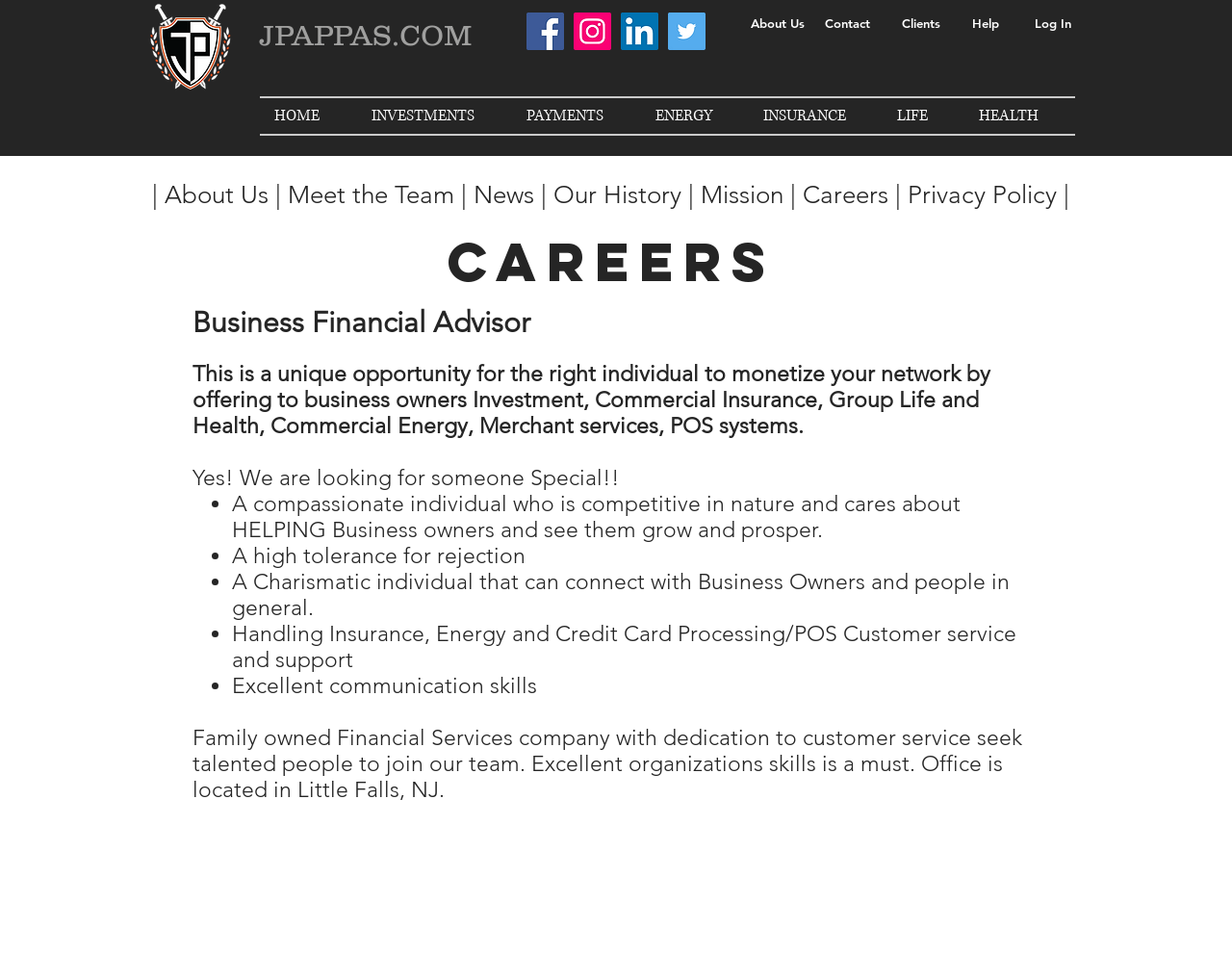Locate the bounding box coordinates of the area where you should click to accomplish the instruction: "Learn about the company's mission".

[0.363, 0.232, 0.637, 0.302]